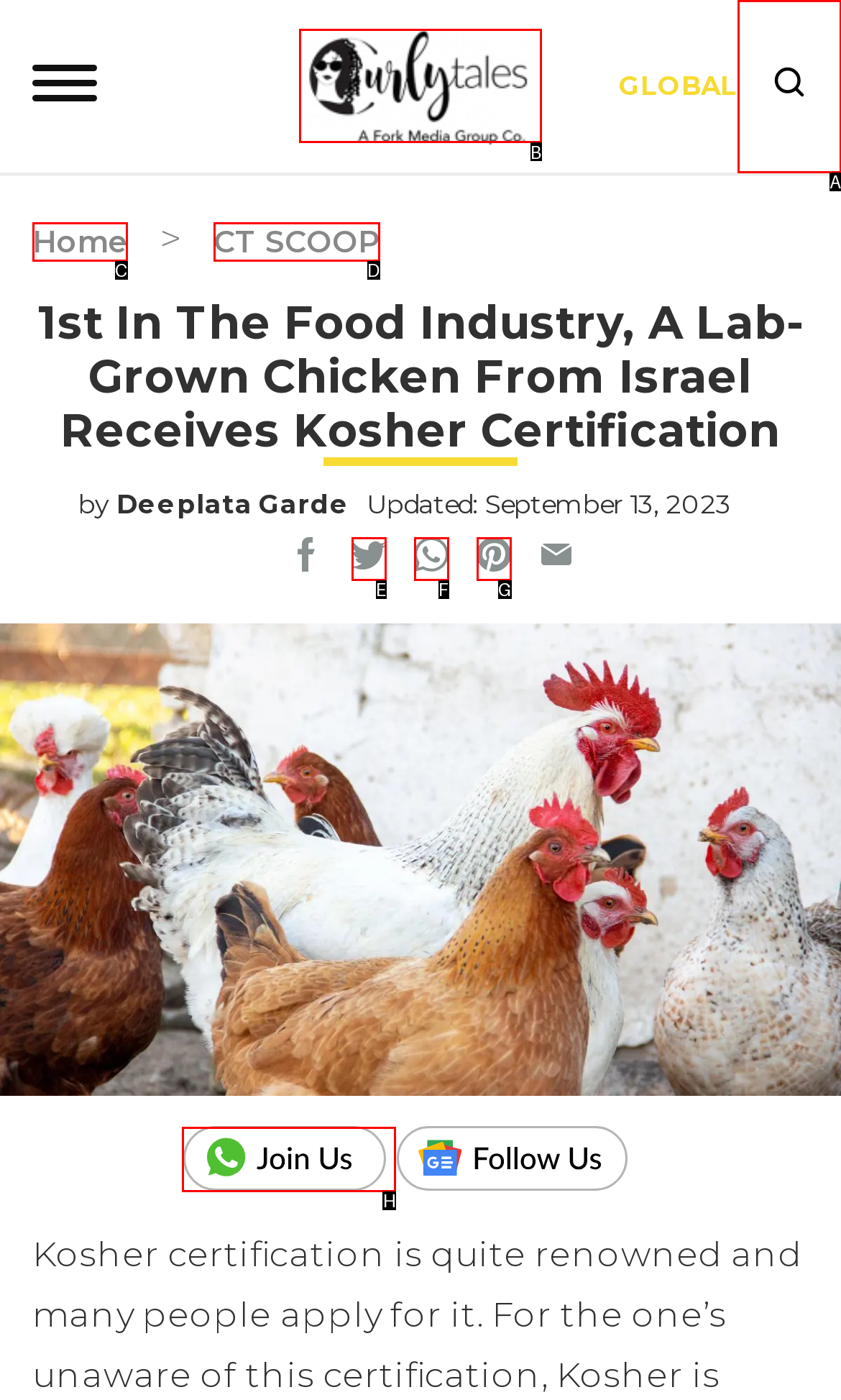Which UI element's letter should be clicked to achieve the task: go to Curly Tales homepage
Provide the letter of the correct choice directly.

B